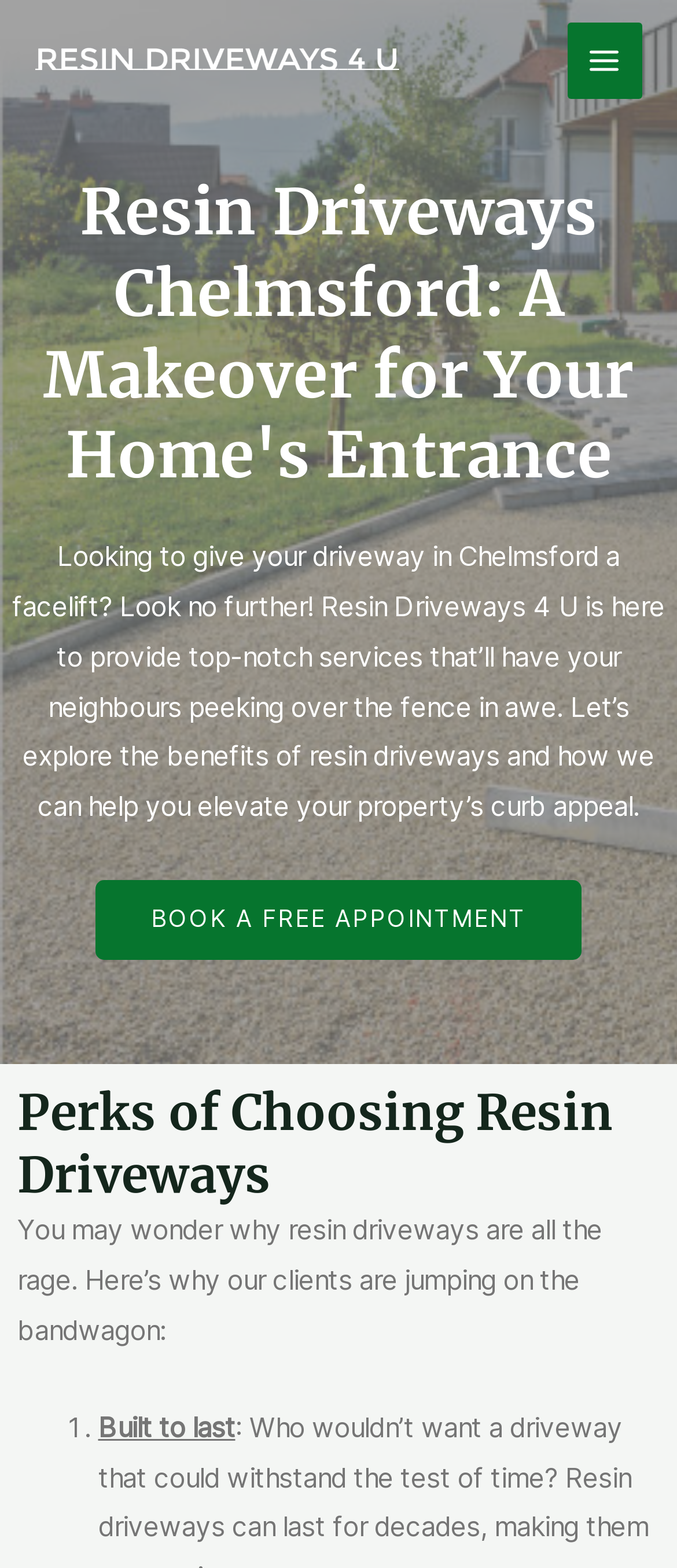Articulate a complete and detailed caption of the webpage elements.

The webpage is about resin driveways in Chelmsford, with a focus on transforming and enhancing the aesthetics and durability of driveways. At the top-left corner, there is a link and an image, both labeled "Resin Driveways", which likely serves as a logo or a prominent call-to-action. 

On the top-right corner, there is a button labeled "MAIN MENU" with an accompanying image. 

The main heading, "Resin Driveways Chelmsford: A Makeover for Your Home's Entrance", is centered at the top of the page. 

Below the heading, there is a block of text that introduces the services of Resin Driveways 4 U, highlighting their ability to elevate a property's curb appeal. 

Underneath this text, there is a call-to-action link, "BOOK A FREE APPOINTMENT", which is positioned roughly in the middle of the page. 

Further down, there is a subheading, "Perks of Choosing Resin Driveways", followed by a paragraph of text that explains the benefits of resin driveways. 

Below this, there is a numbered list, with the first item labeled "1." and the corresponding text "Built to last", indicating that the list will outline the advantages of resin driveways.